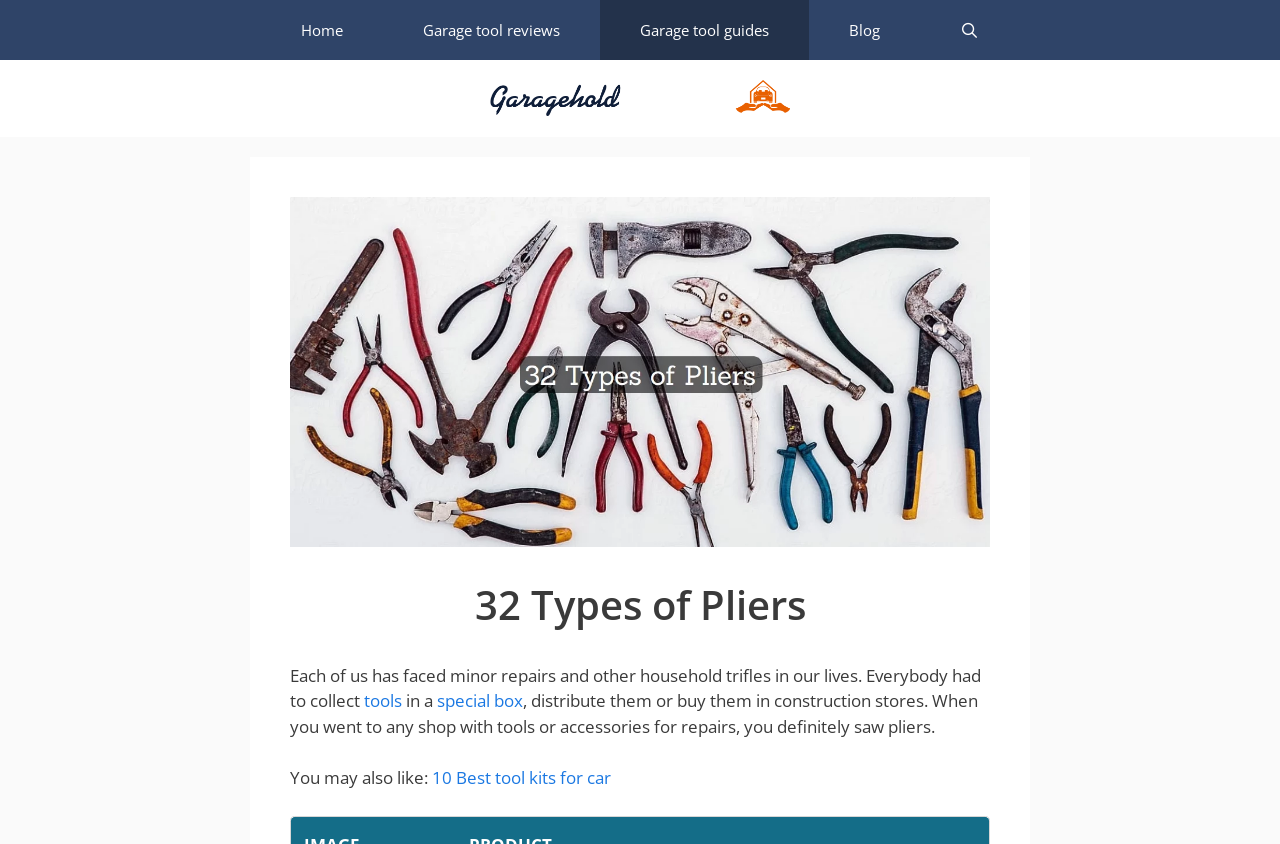Provide the bounding box coordinates for the area that should be clicked to complete the instruction: "check out 10 best tool kits for car".

[0.338, 0.907, 0.477, 0.935]